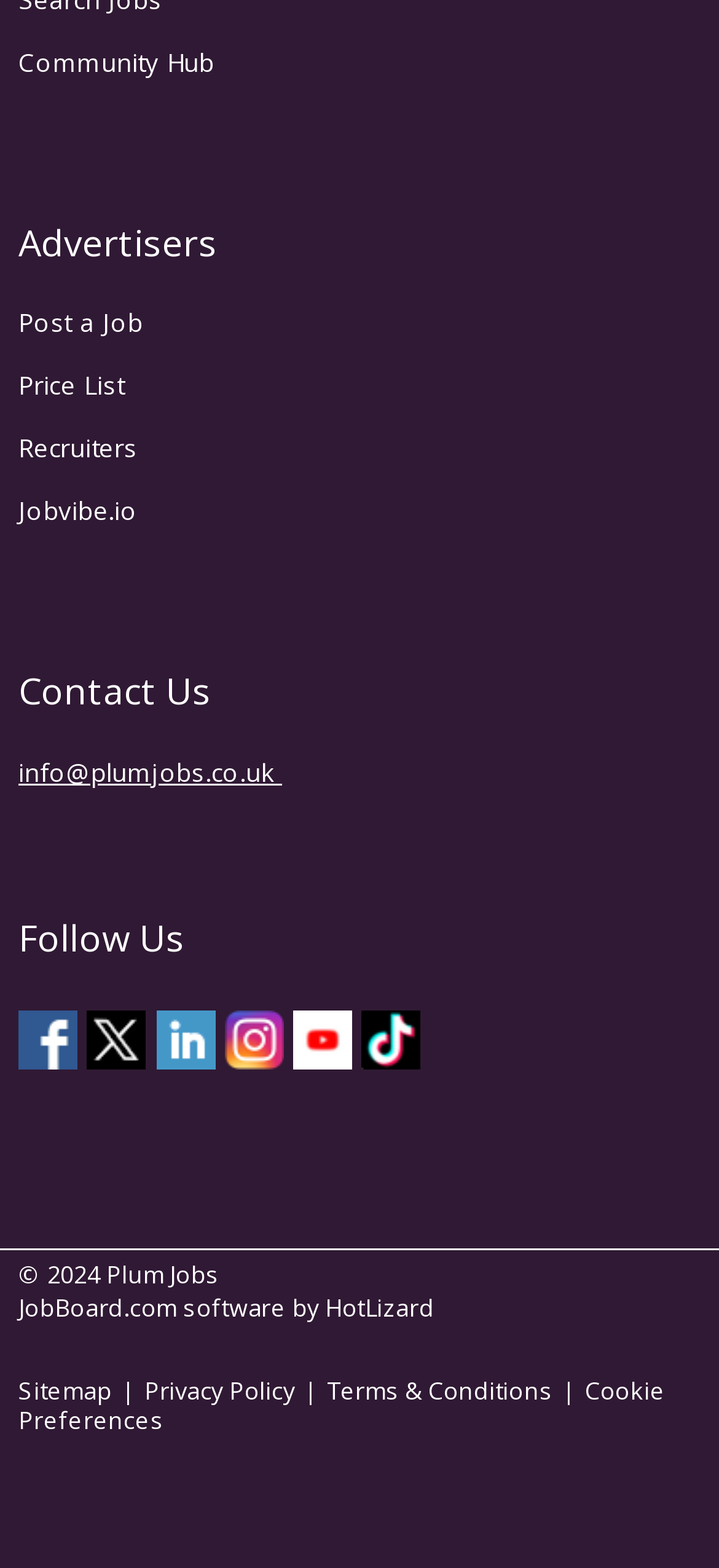Find the bounding box coordinates of the clickable area required to complete the following action: "Follow us on Facebook".

[0.026, 0.649, 0.119, 0.672]